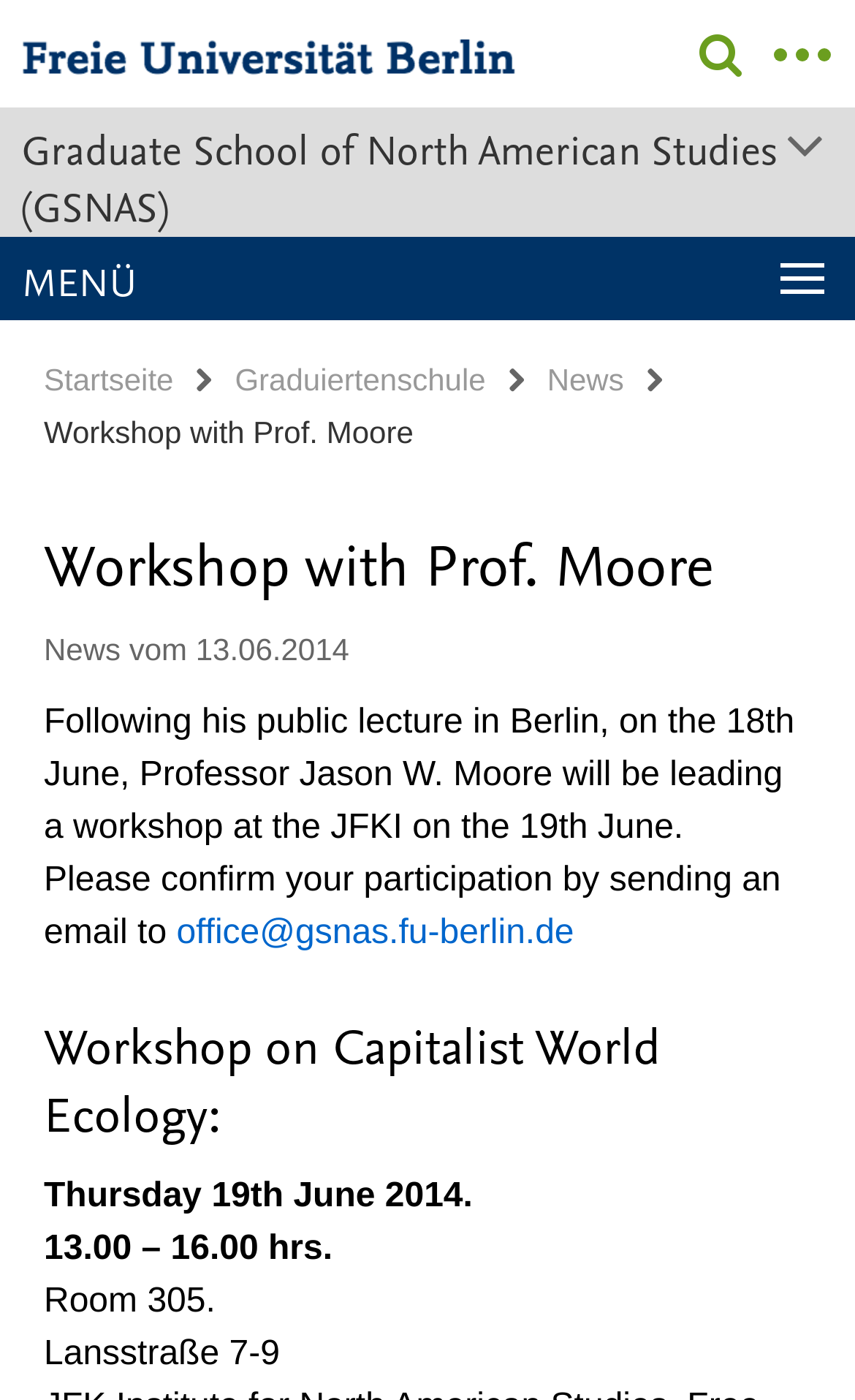What is the email address to confirm participation?
Use the information from the screenshot to give a comprehensive response to the question.

I found the answer by looking at the link element with the text 'office@gsnas.fu-berlin.de' which is located in the middle of the page.